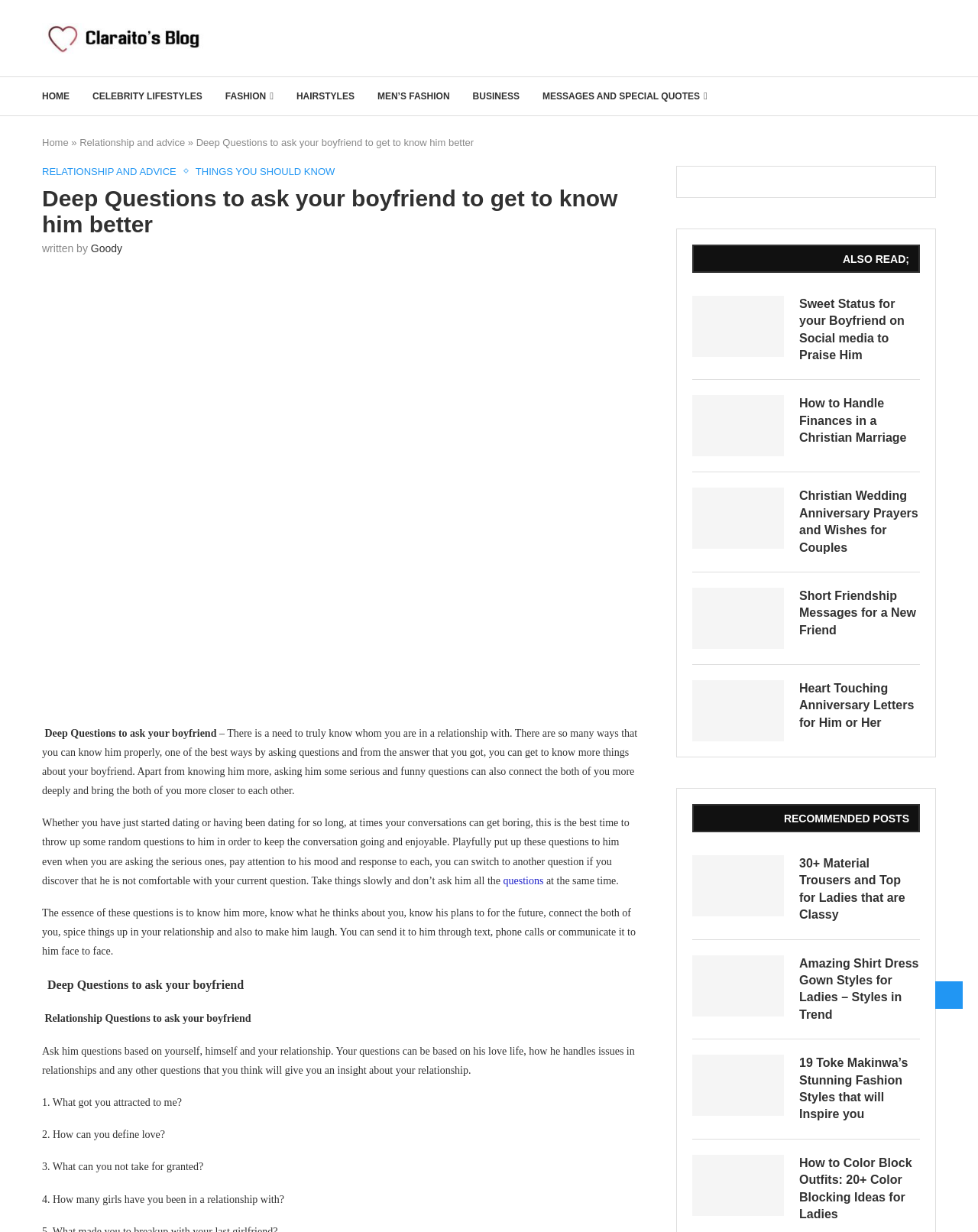Using the element description: "Relationship and advice", determine the bounding box coordinates. The coordinates should be in the format [left, top, right, bottom], with values between 0 and 1.

[0.081, 0.111, 0.189, 0.12]